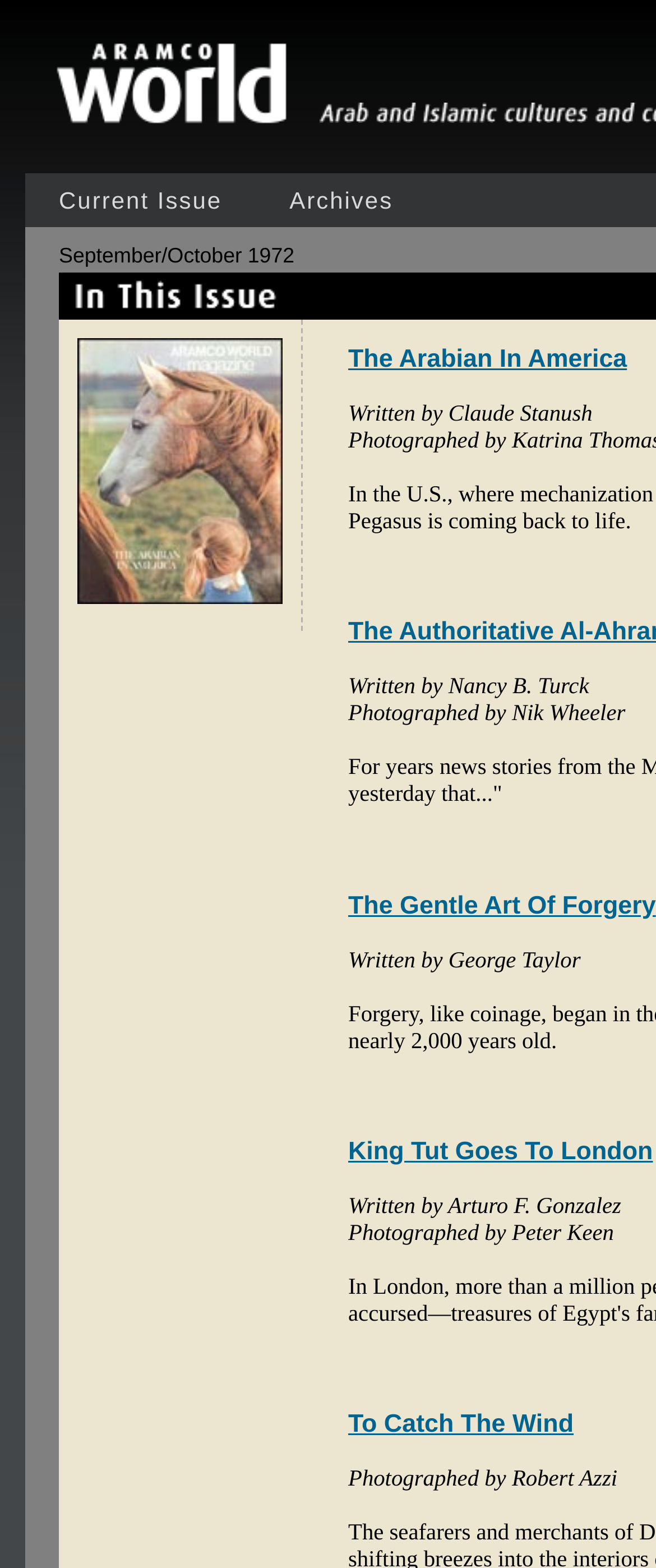Determine the bounding box coordinates for the region that must be clicked to execute the following instruction: "view current issue".

[0.038, 0.111, 0.39, 0.145]